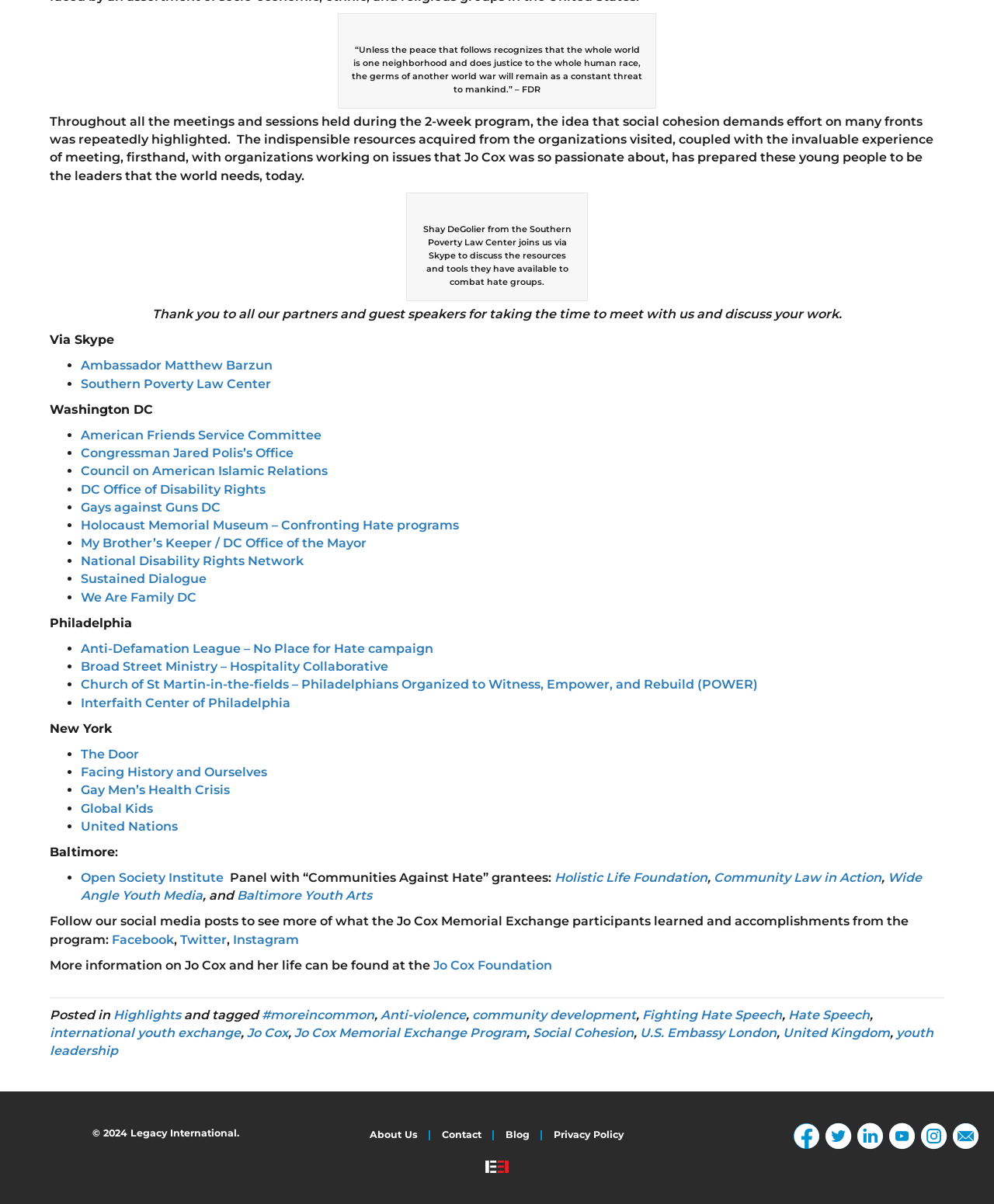Answer this question in one word or a short phrase: Who is quoted in the first sentence?

FDR